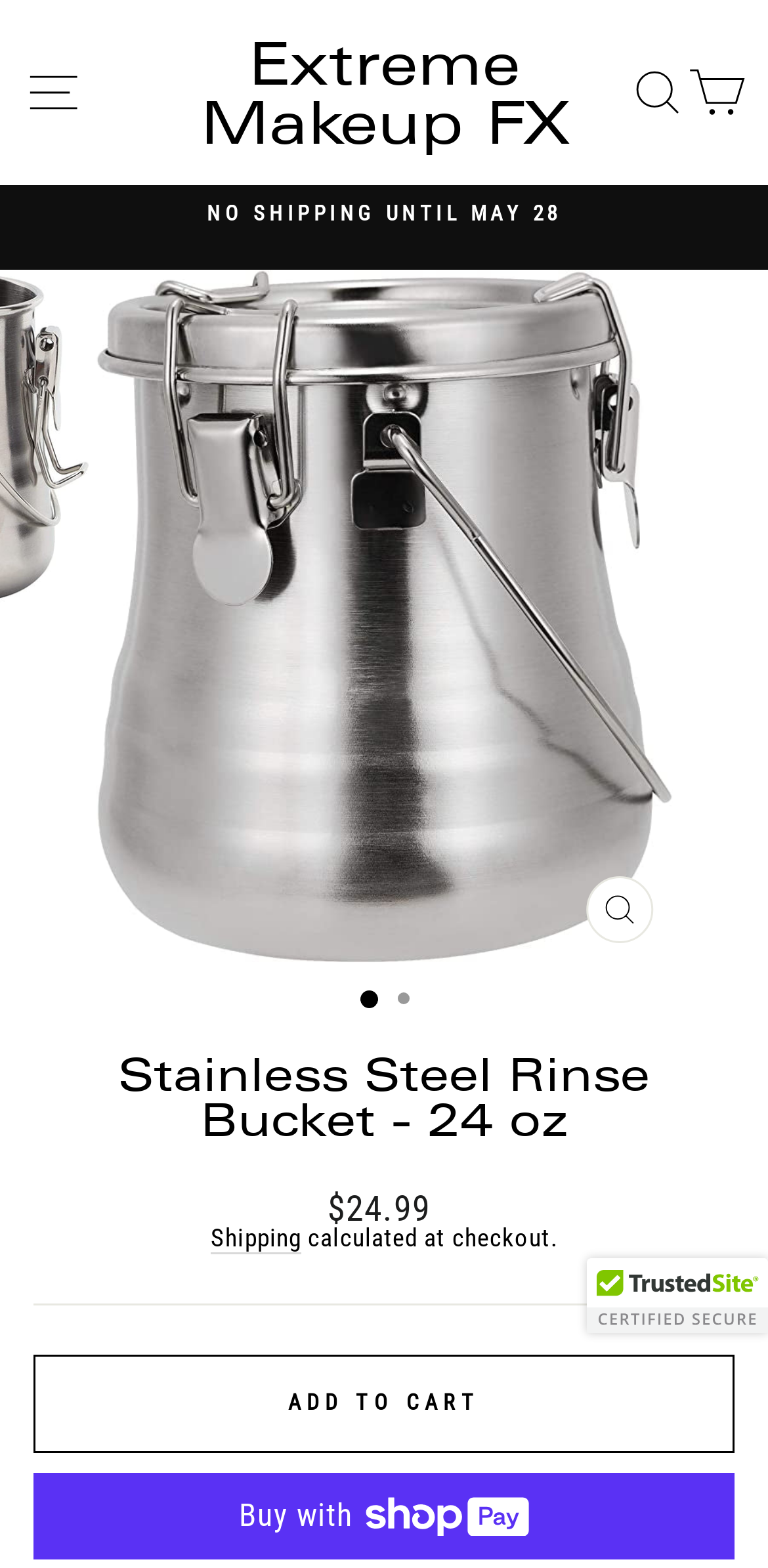Write a detailed summary of the webpage, including text, images, and layout.

This webpage is about a product, specifically a water-tight large Stainless Steel Rinse Bucket for face painting. At the top left, there is a site navigation button, followed by a link to "Extreme Makeup FX" and a search link. On the top right, there is a cart link. 

Below the top navigation, there is a pause slideshow button and a notification stating "NO SHIPPING UNTIL MAY 28". 

The main content of the page is an image of the Stainless Steel Rinse Bucket, which takes up most of the page. The image shows the bucket with a lid and locking clamps on top. There is a close button on the image. Below the image, there are two page dots.

Above the image, there is a heading stating "Stainless Steel Rinse Bucket - 24 oz". Below the image, there is a section with the regular price of $24.99, a shipping link, and a note stating that the shipping cost will be calculated at checkout. 

A horizontal separator line divides the price section from the call-to-action buttons. There are two buttons: "ADD TO CART" and "Buy now with ShopPay". The latter button has a ShopPay logo image next to it. 

At the bottom right of the page, there is a "TrustedSite Certified" button.